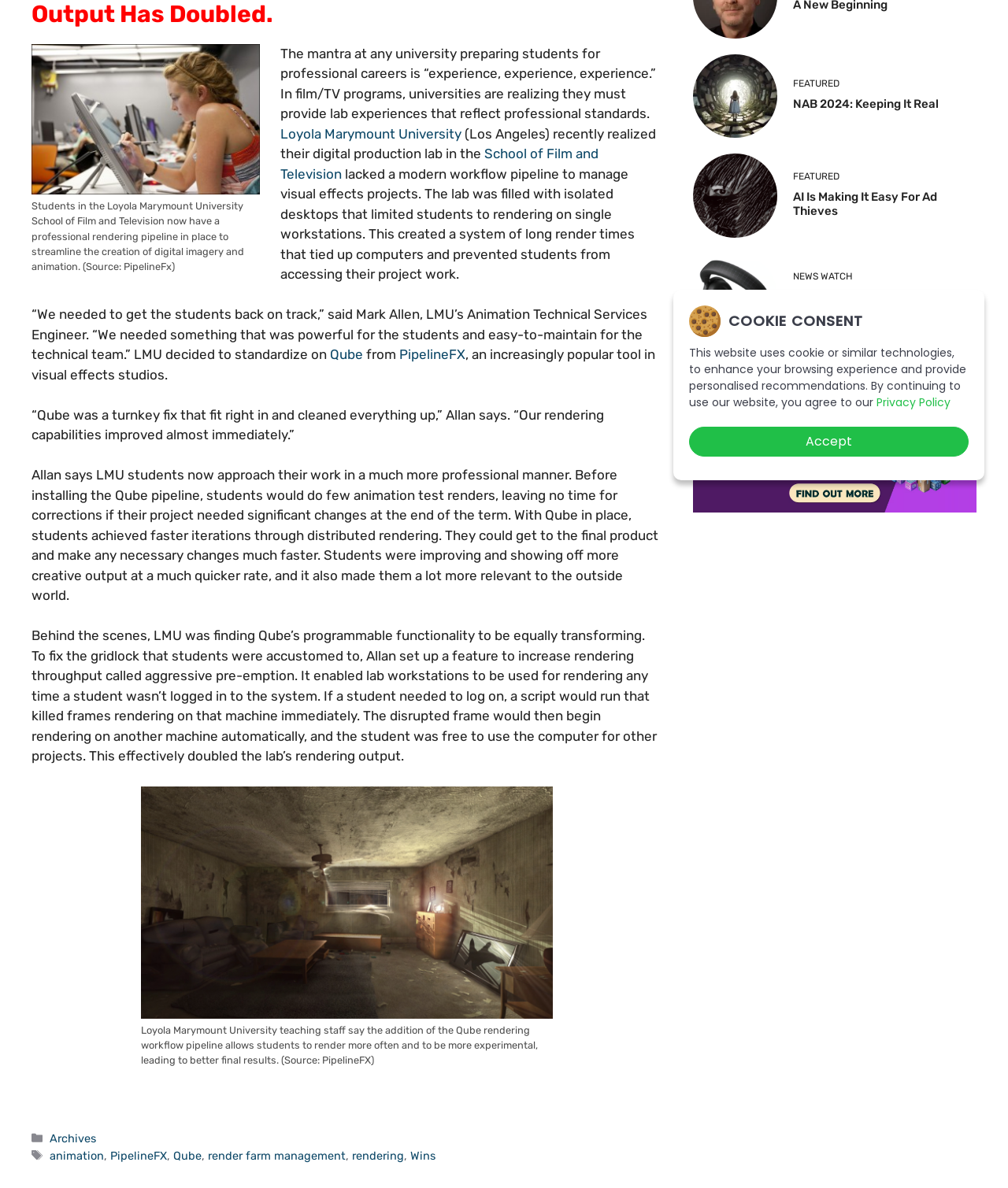Identify the bounding box of the HTML element described here: "render farm management". Provide the coordinates as four float numbers between 0 and 1: [left, top, right, bottom].

[0.206, 0.967, 0.343, 0.979]